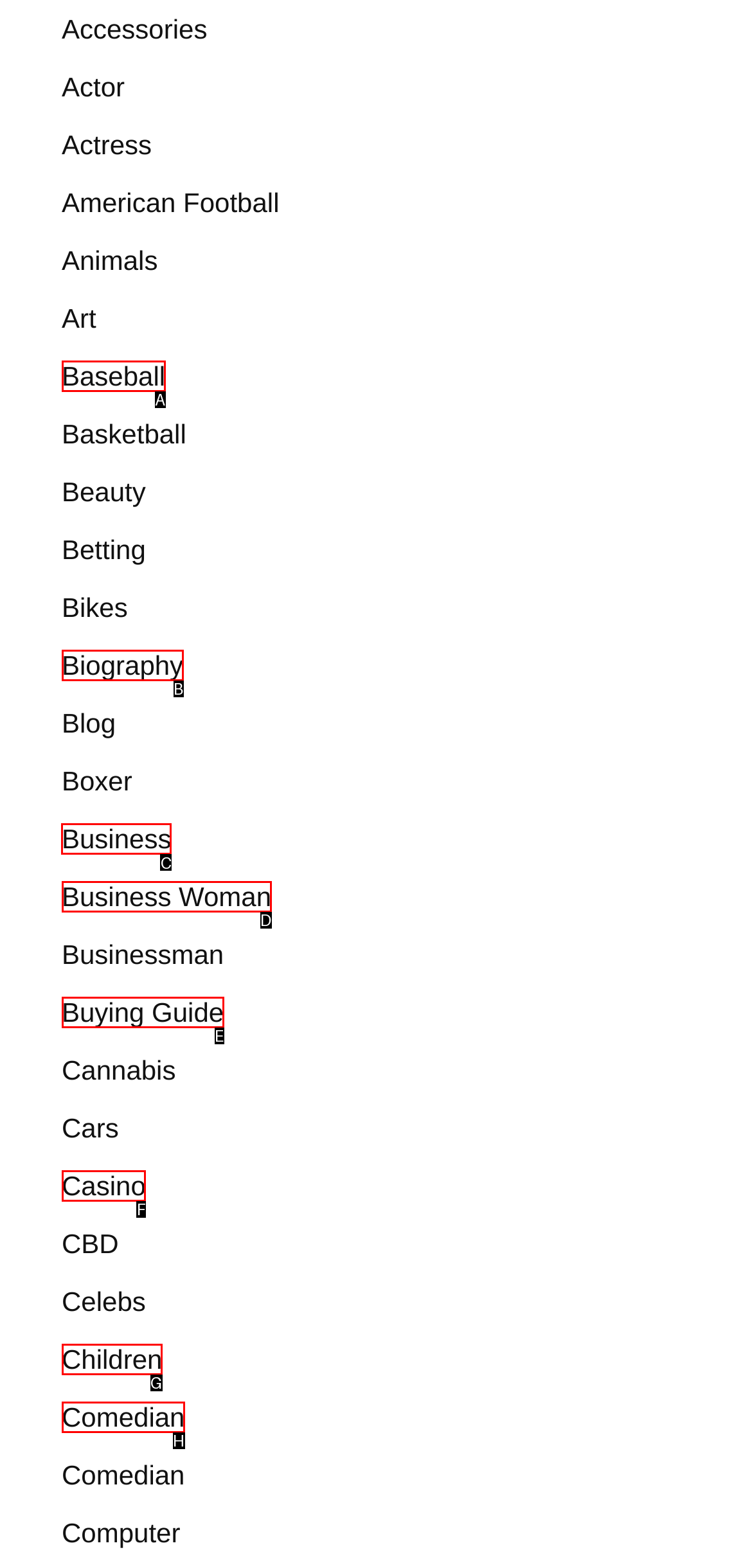Which HTML element should be clicked to complete the task: Learn about Business? Answer with the letter of the corresponding option.

C